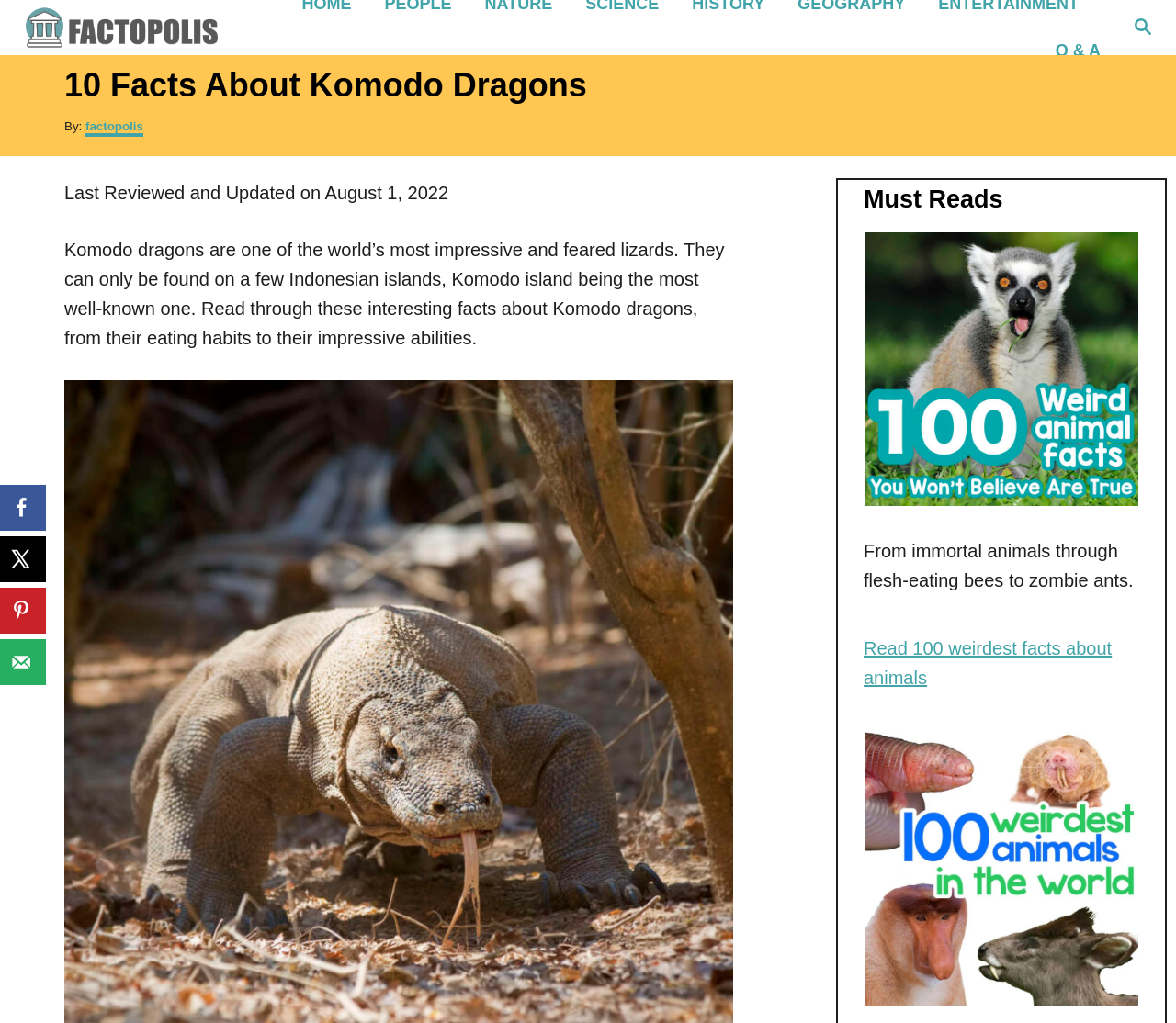Identify the bounding box of the UI element described as follows: "parent_node: Search title="Factopolis"". Provide the coordinates as four float numbers in the range of 0 to 1 [left, top, right, bottom].

[0.019, 0.004, 0.246, 0.049]